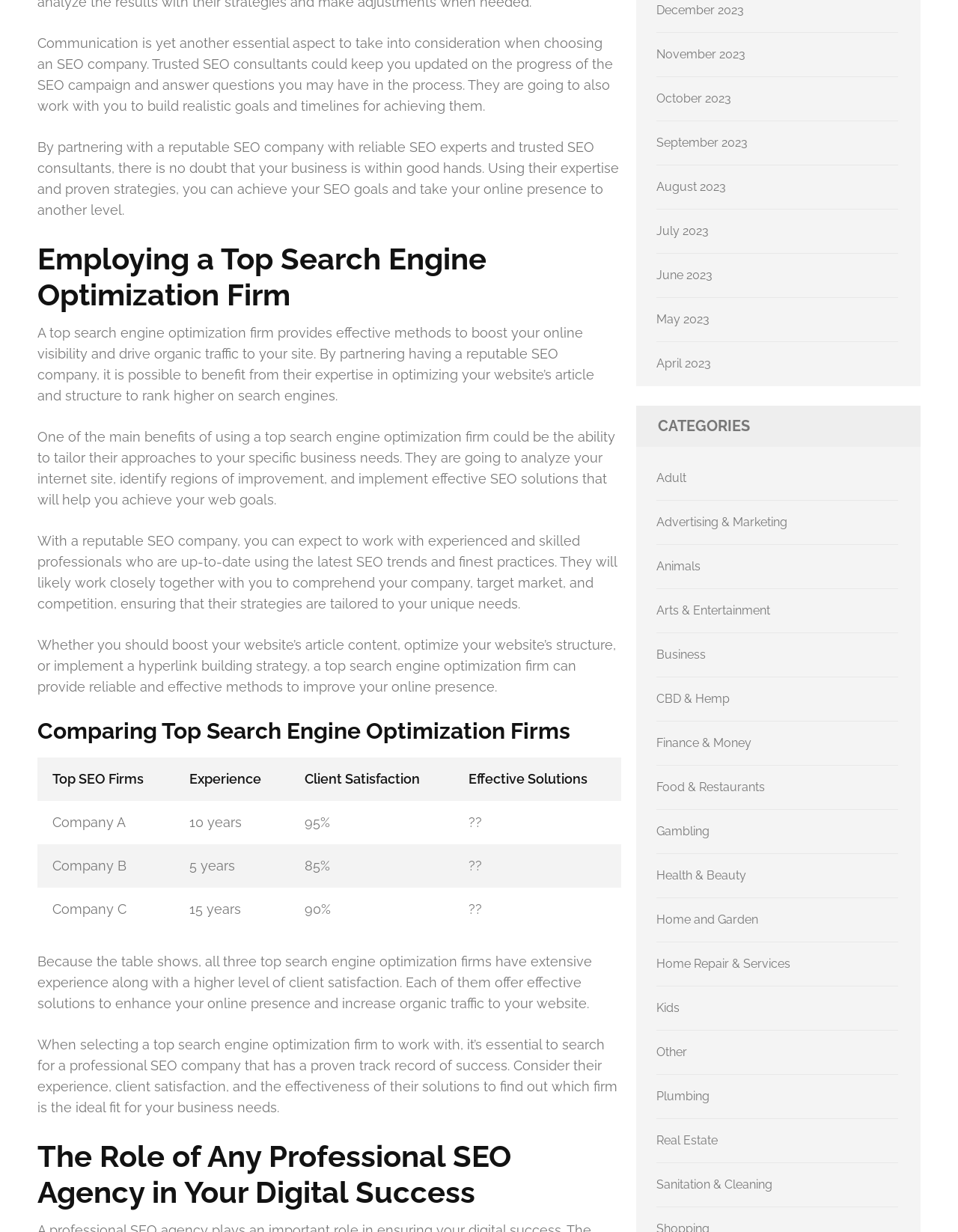What is the role of a professional SEO agency in digital success?
Give a thorough and detailed response to the question.

According to the webpage, a professional SEO agency plays a crucial role in enhancing a company's online presence and increasing organic traffic to their website, which is essential for digital success.